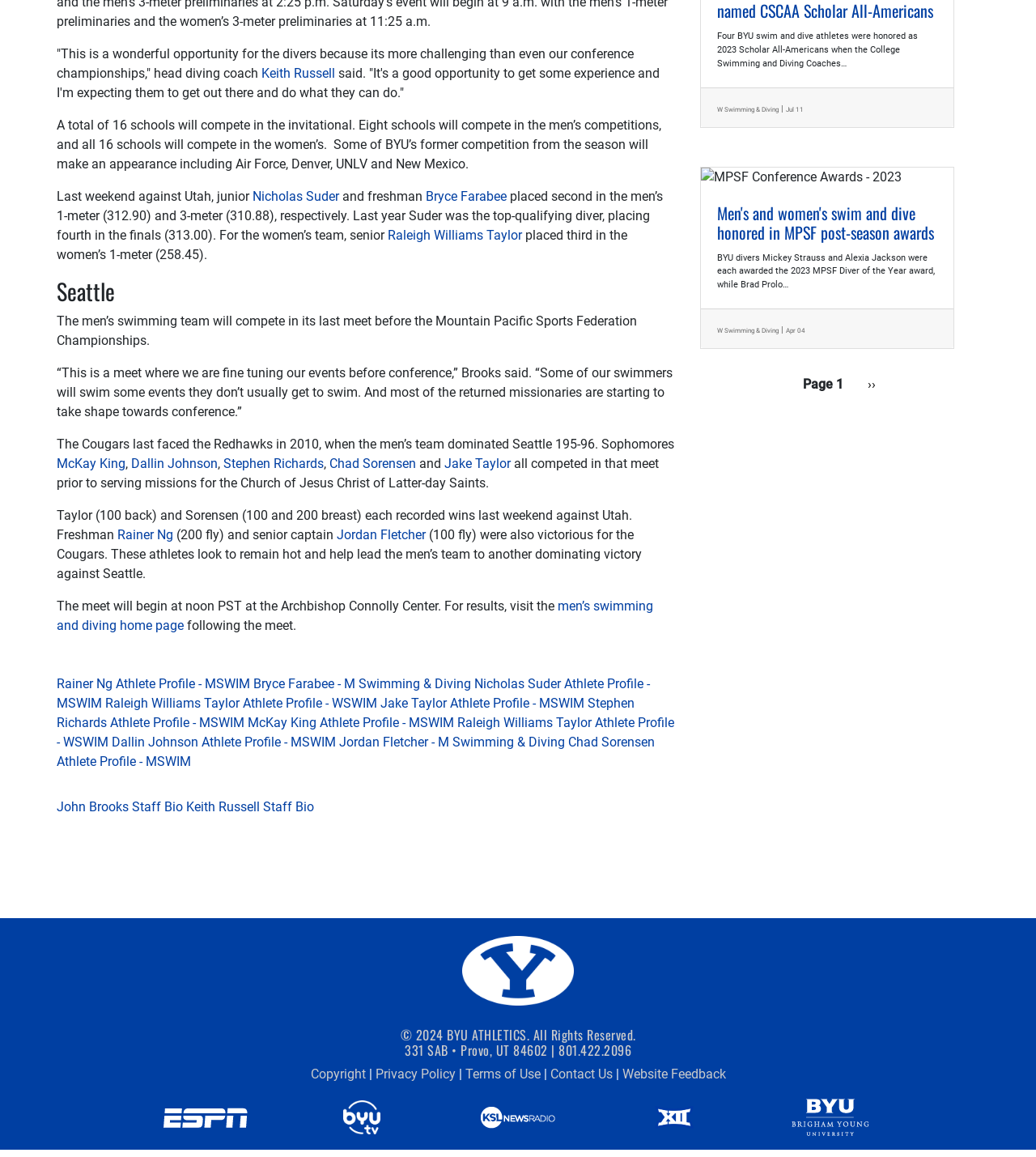Given the description "Palermo. Fifty-one new buses", determine the bounding box of the corresponding UI element.

None